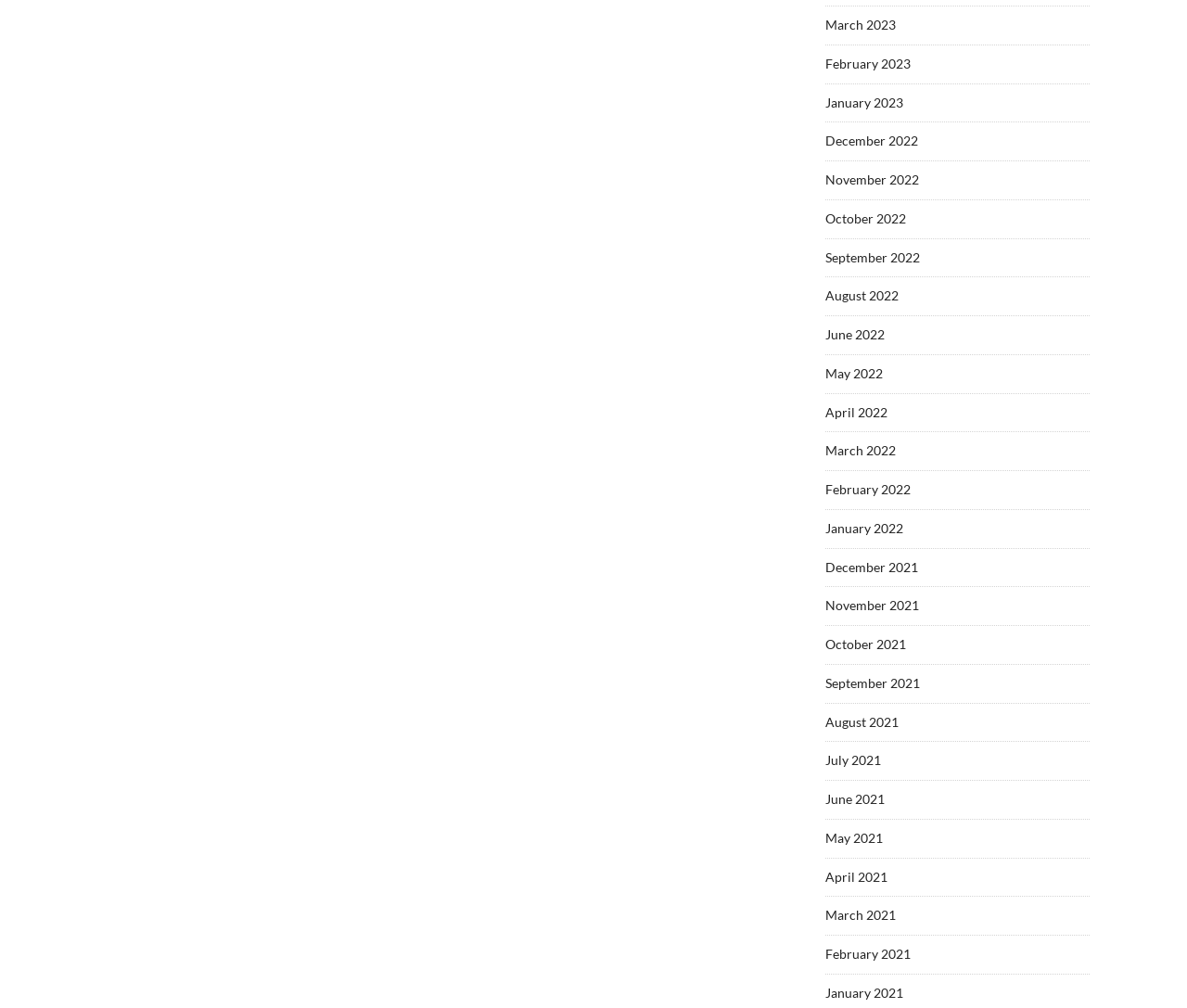What is the most recent month listed?
Refer to the image and respond with a one-word or short-phrase answer.

March 2023